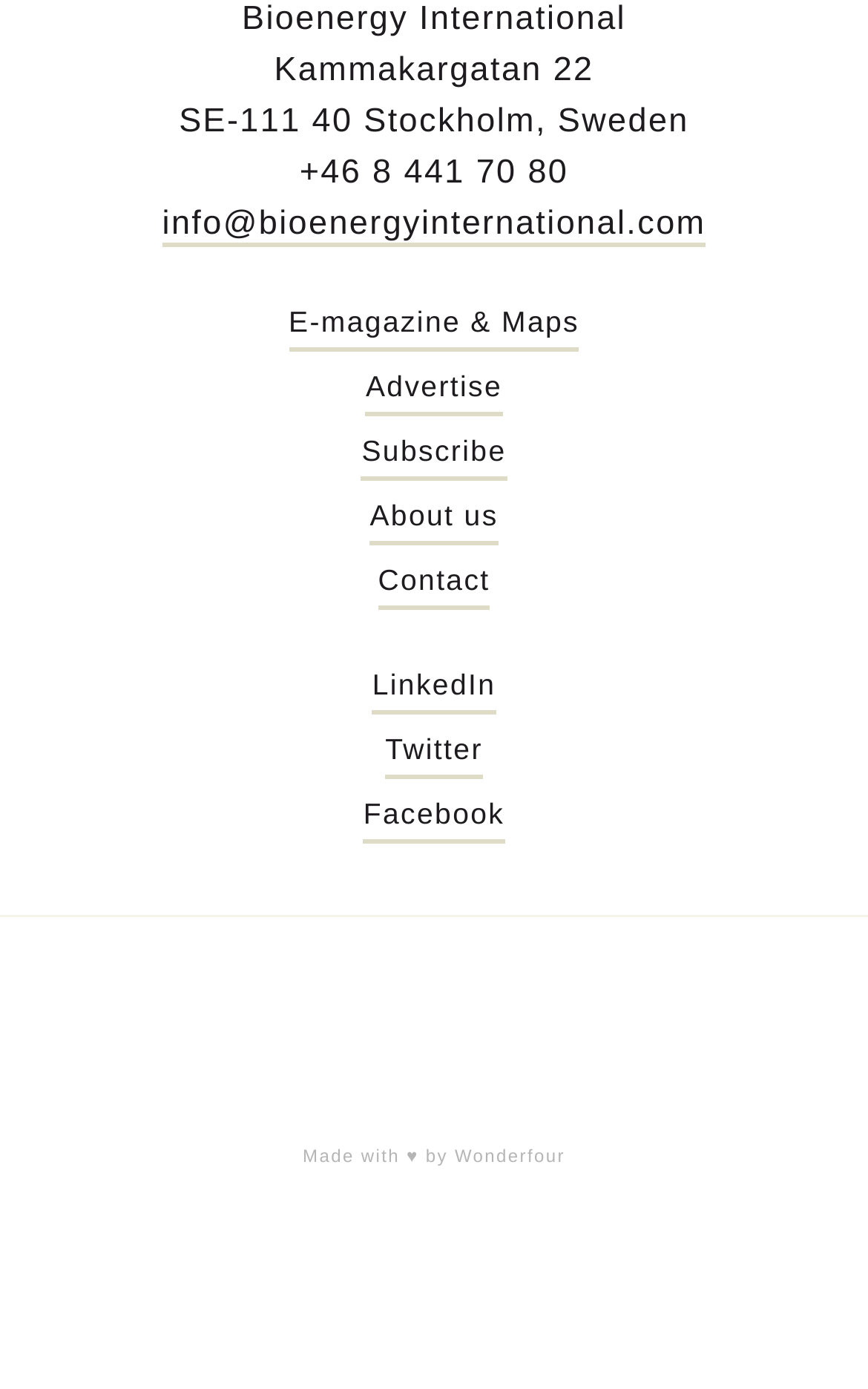Please identify the bounding box coordinates of the clickable area that will fulfill the following instruction: "View contact information". The coordinates should be in the format of four float numbers between 0 and 1, i.e., [left, top, right, bottom].

[0.345, 0.111, 0.655, 0.138]